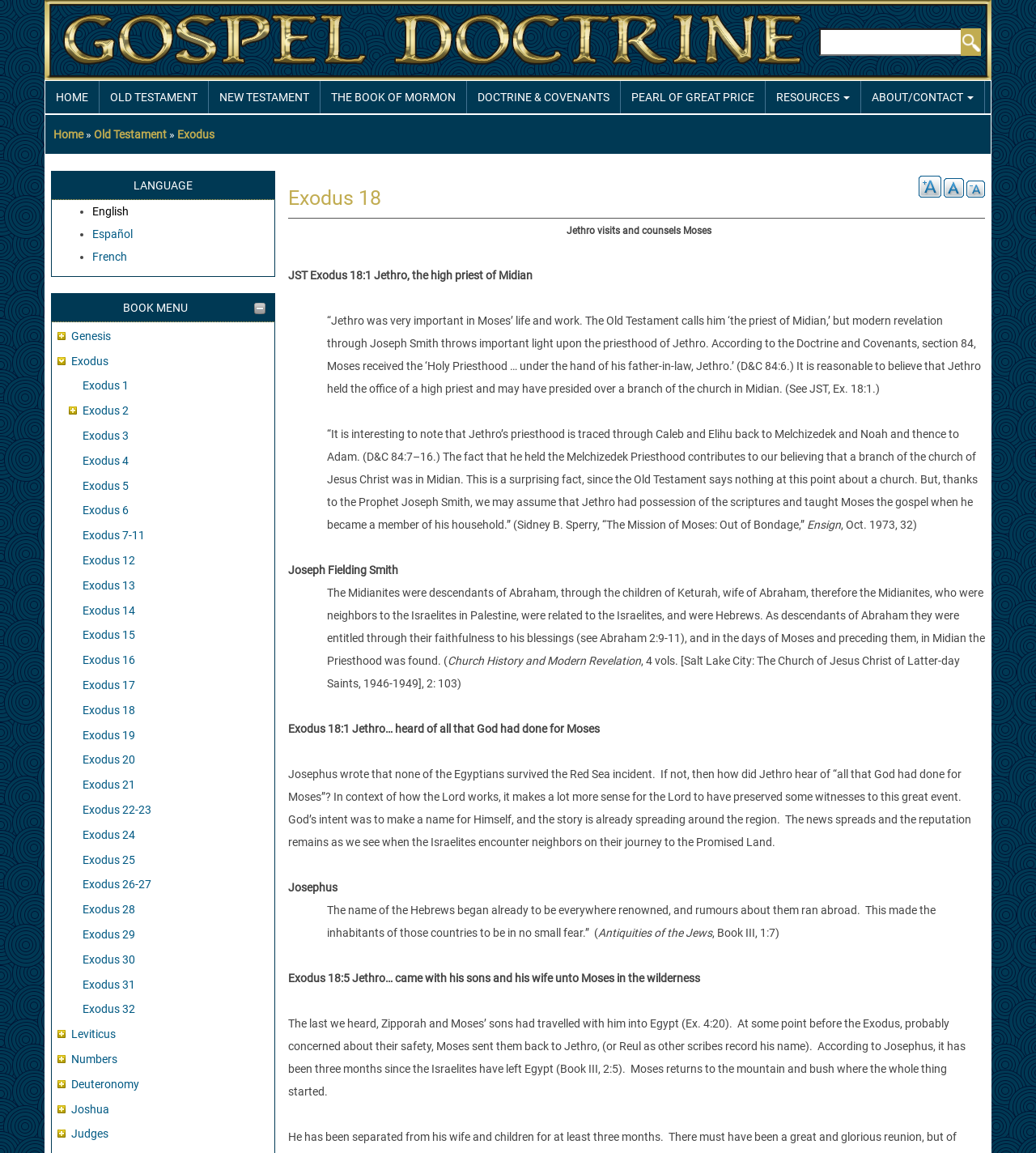Identify the bounding box of the HTML element described here: "parent_node: Search title="Back to Top"". Provide the coordinates as four float numbers between 0 and 1: [left, top, right, bottom].

[0.952, 0.856, 0.98, 0.881]